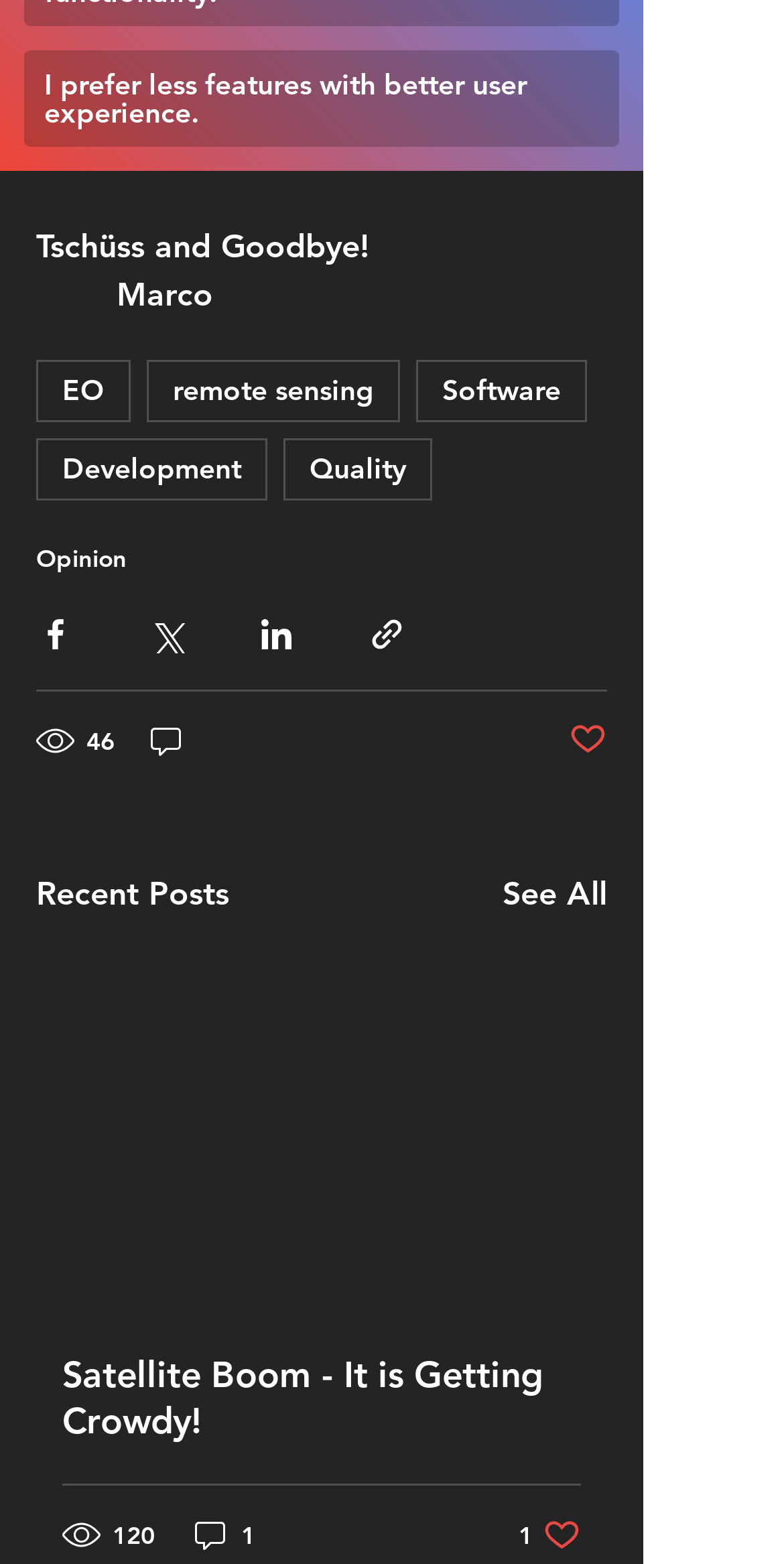Please identify the bounding box coordinates of the region to click in order to complete the task: "See all recent posts". The coordinates must be four float numbers between 0 and 1, specified as [left, top, right, bottom].

[0.641, 0.557, 0.774, 0.588]